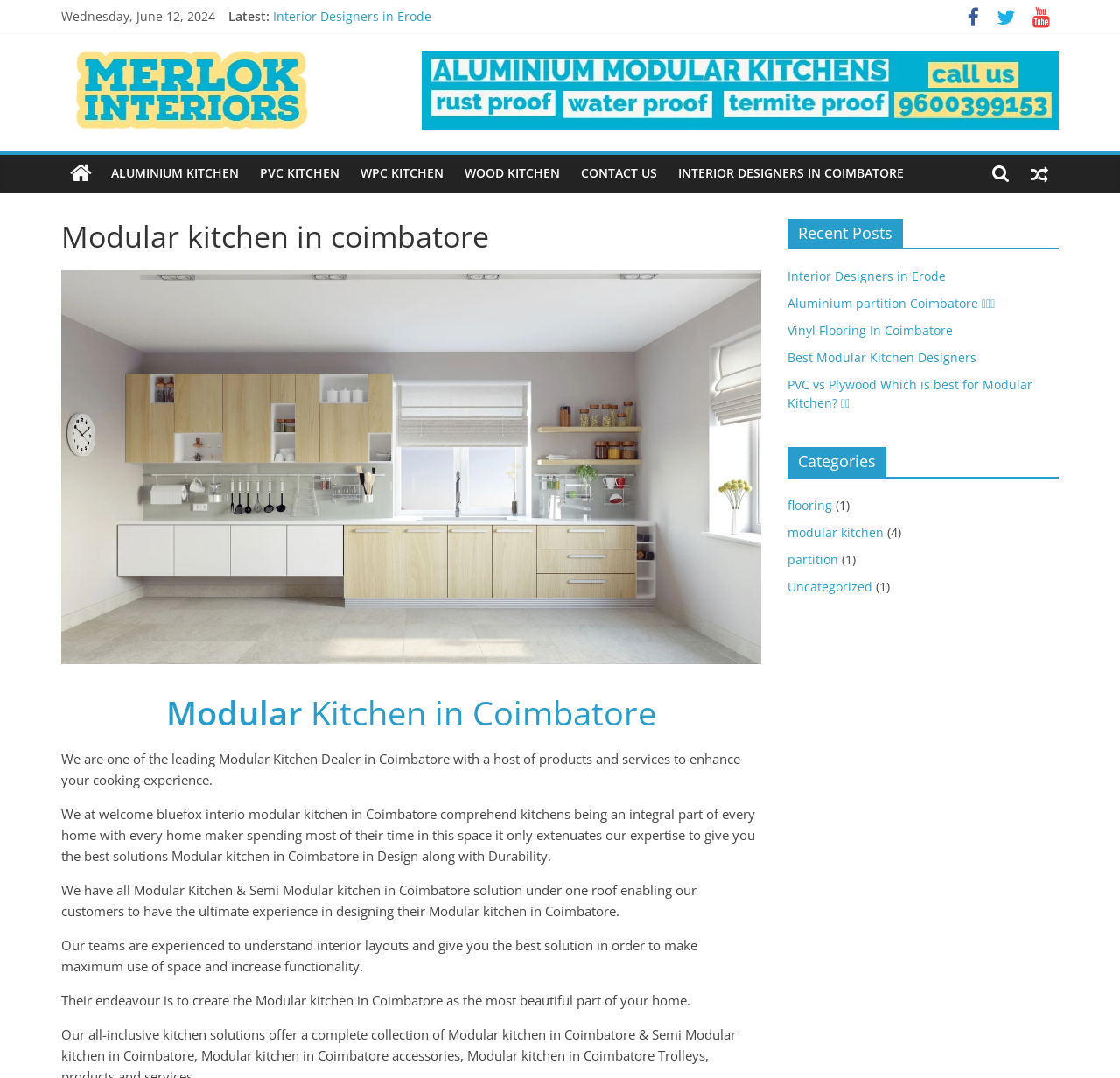Please give the bounding box coordinates of the area that should be clicked to fulfill the following instruction: "Click on 'Interior Designers in Erode'". The coordinates should be in the format of four float numbers from 0 to 1, i.e., [left, top, right, bottom].

[0.244, 0.007, 0.385, 0.023]